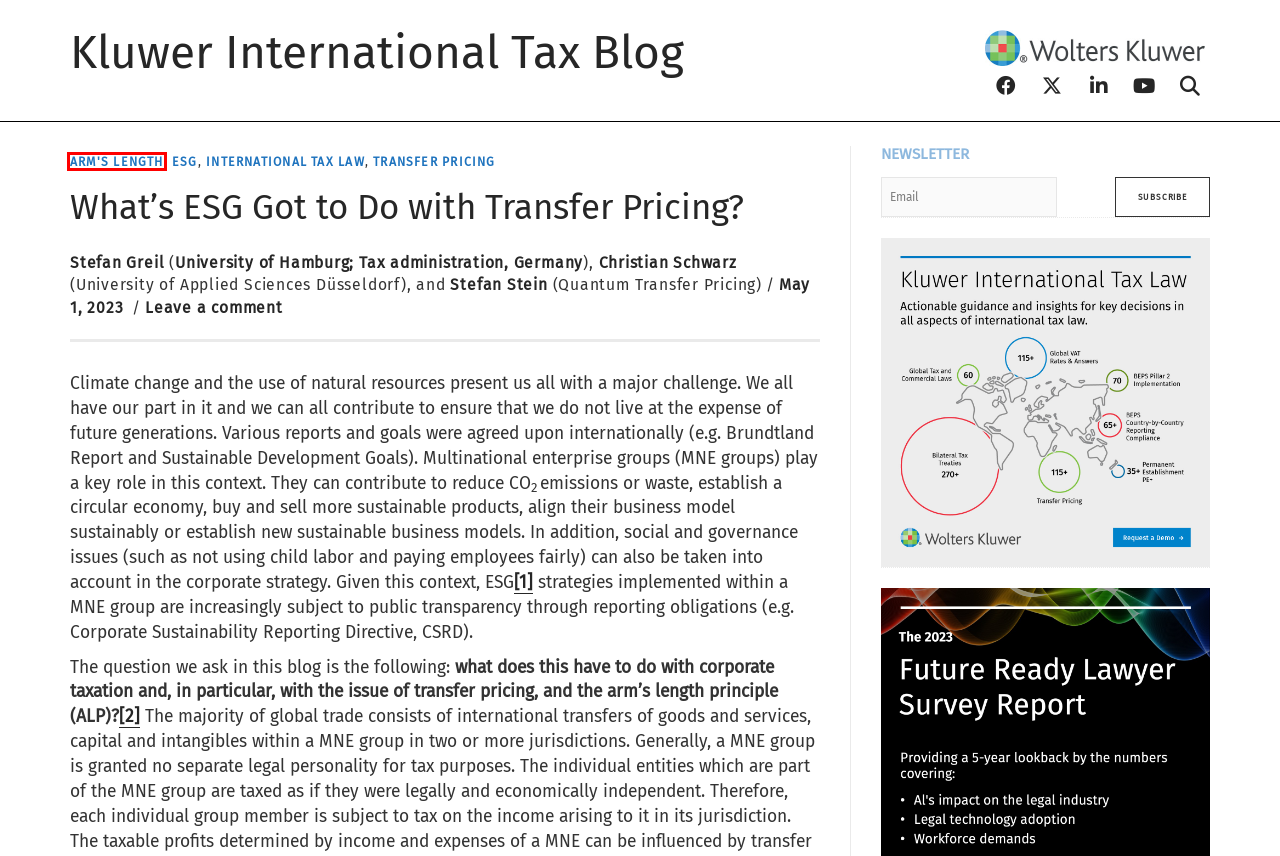You have a screenshot of a webpage with a red bounding box highlighting a UI element. Your task is to select the best webpage description that corresponds to the new webpage after clicking the element. Here are the descriptions:
A. International Tax Law Archives - Kluwer International Tax Blog
B. Transfer Pricing Archives - Kluwer International Tax Blog
C. Arm's Length Archives - Kluwer International Tax Blog
D. International Tax Law For Legal Professionals | Wolters Kluwer
E. Christian Schwarz, Author at Kluwer International Tax Blog
F. Universität Hamburg
G. Wolters Kluwer | Future Ready Lawyer
H. Kluwer International Tax Blog

C